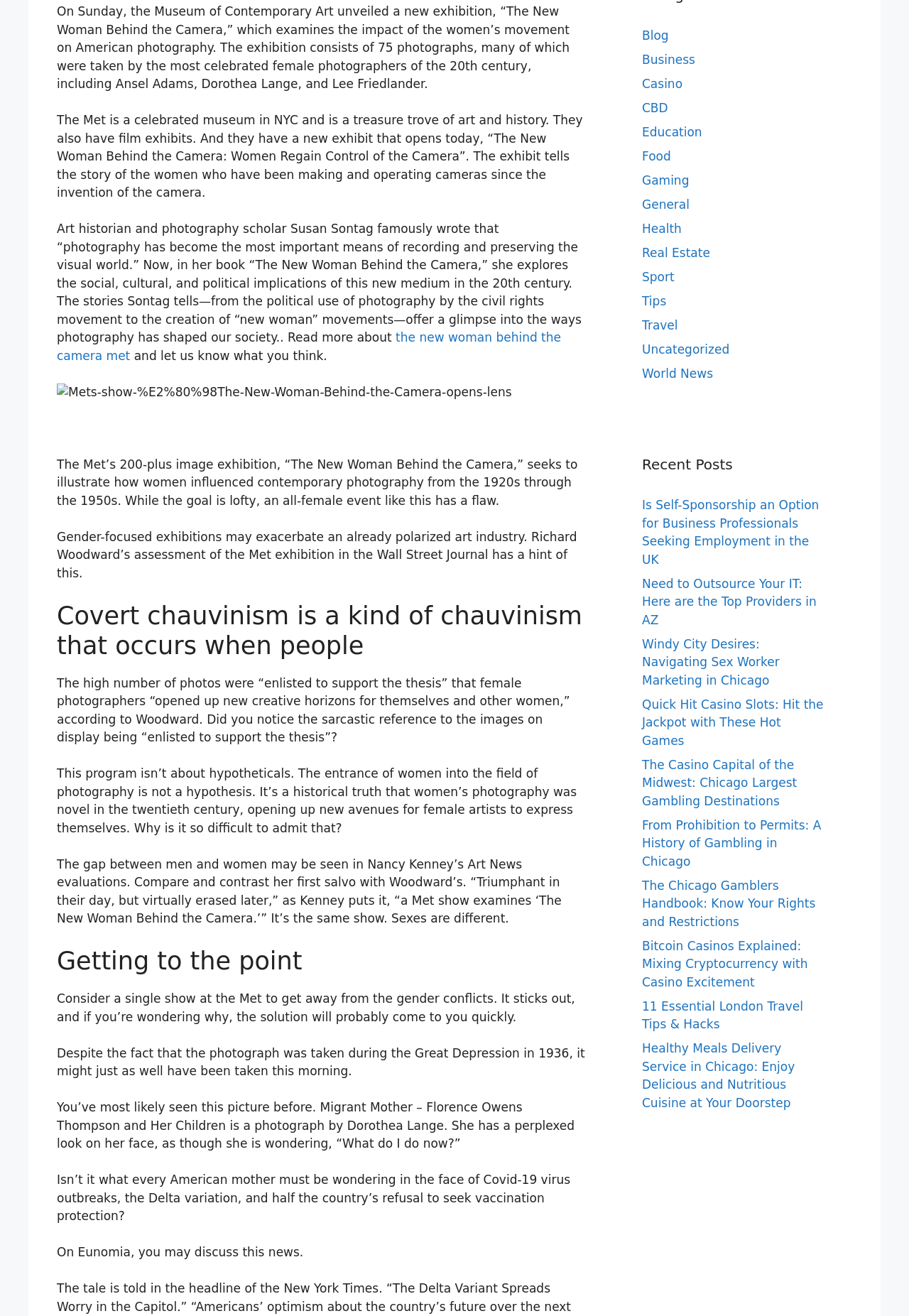Based on the element description Business, identify the bounding box coordinates for the UI element. The coordinates should be in the format (top-left x, top-left y, bottom-right x, bottom-right y) and within the 0 to 1 range.

[0.706, 0.04, 0.765, 0.05]